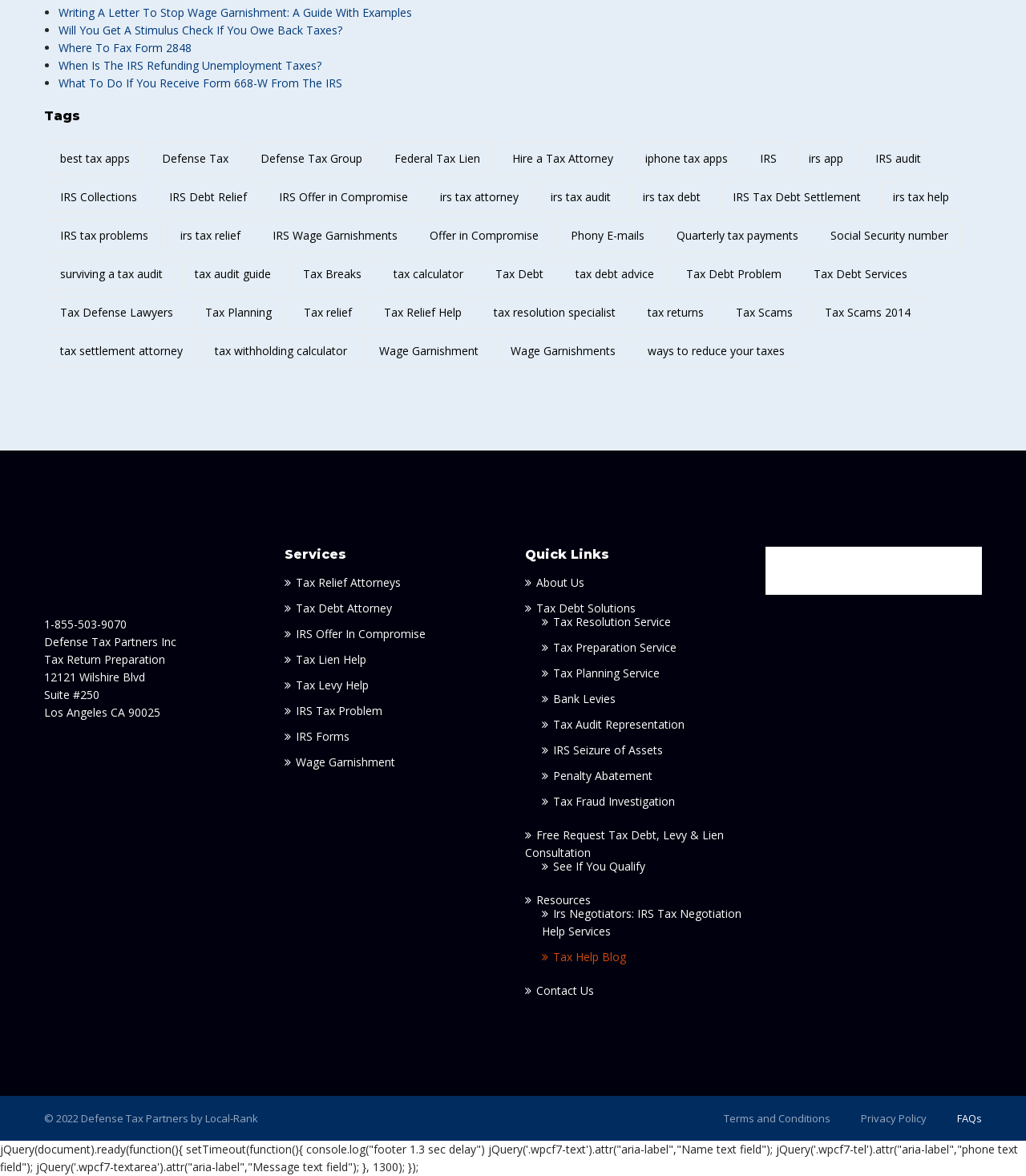Please identify the bounding box coordinates of the clickable area that will fulfill the following instruction: "Click on 'Tax Relief Attorneys'". The coordinates should be in the format of four float numbers between 0 and 1, i.e., [left, top, right, bottom].

[0.277, 0.489, 0.391, 0.502]